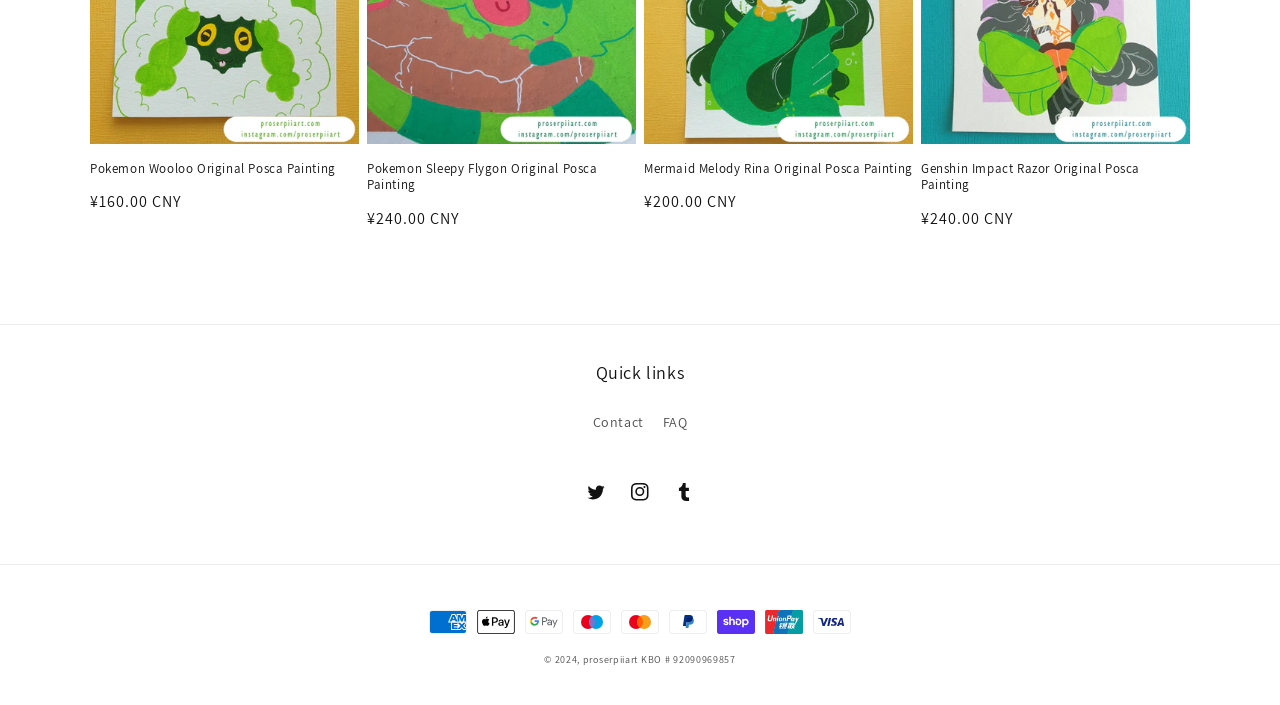What is the name of the artist?
Give a single word or phrase answer based on the content of the image.

proserpiiart